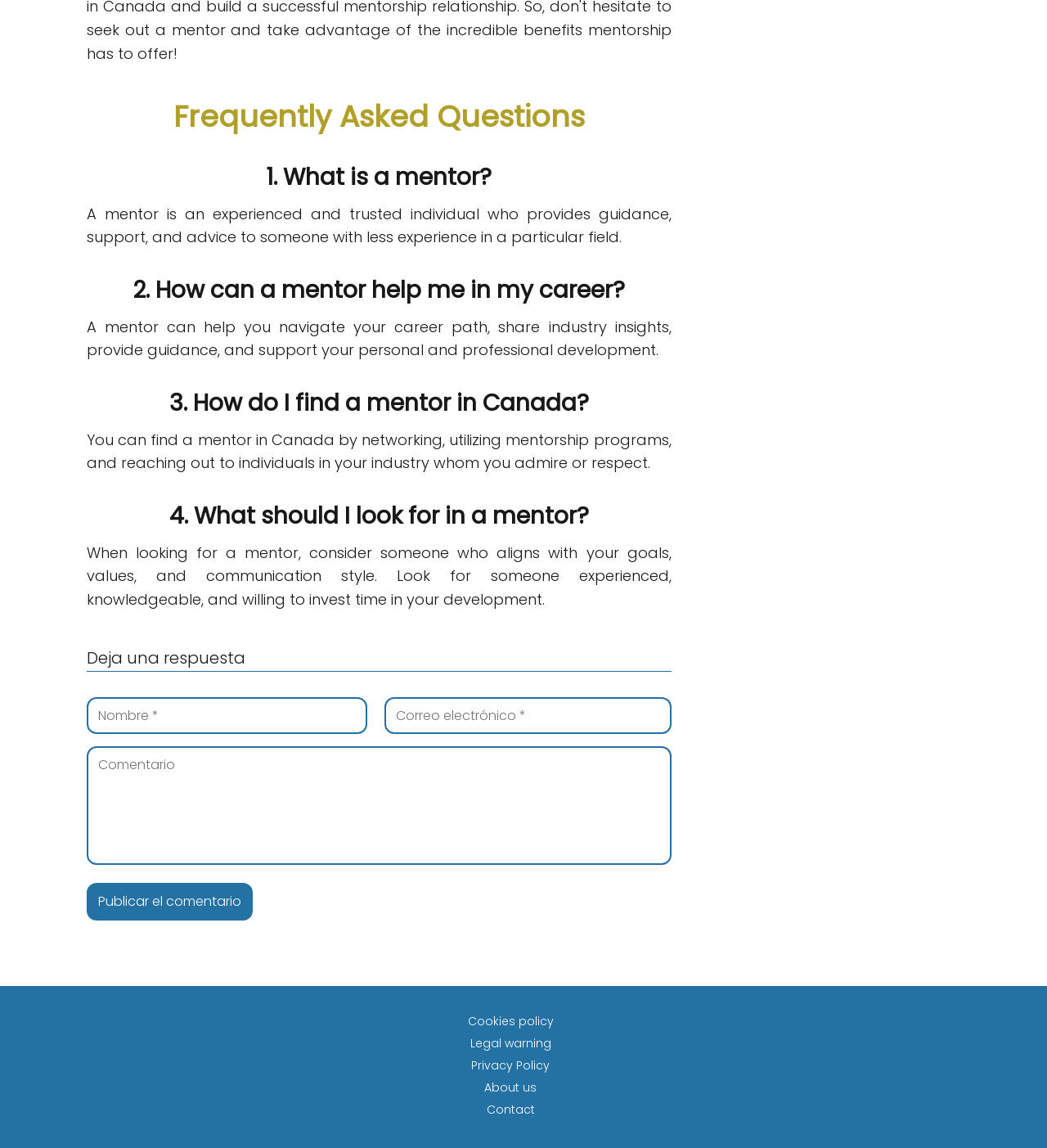Pinpoint the bounding box coordinates of the area that should be clicked to complete the following instruction: "Leave a comment". The coordinates must be given as four float numbers between 0 and 1, i.e., [left, top, right, bottom].

[0.083, 0.563, 0.234, 0.583]